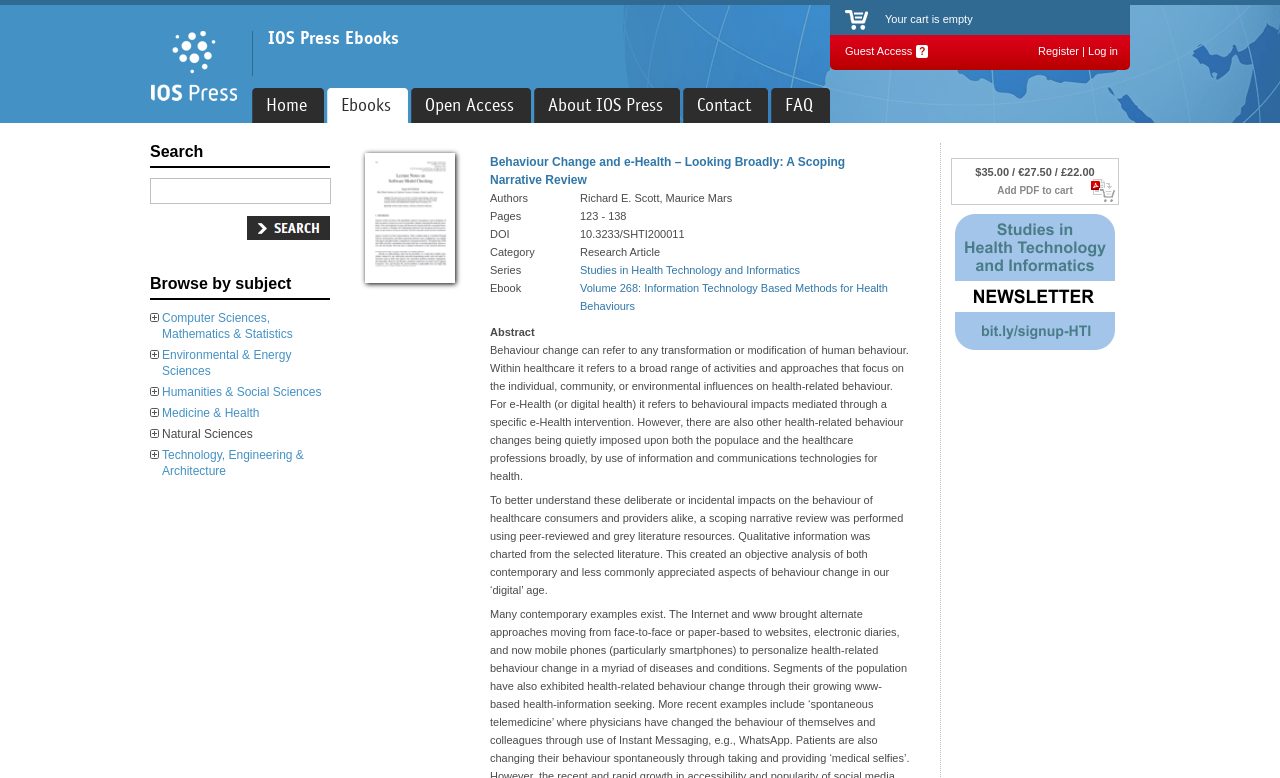Pinpoint the bounding box coordinates of the element you need to click to execute the following instruction: "Add PDF to cart". The bounding box should be represented by four float numbers between 0 and 1, in the format [left, top, right, bottom].

[0.779, 0.238, 0.838, 0.252]